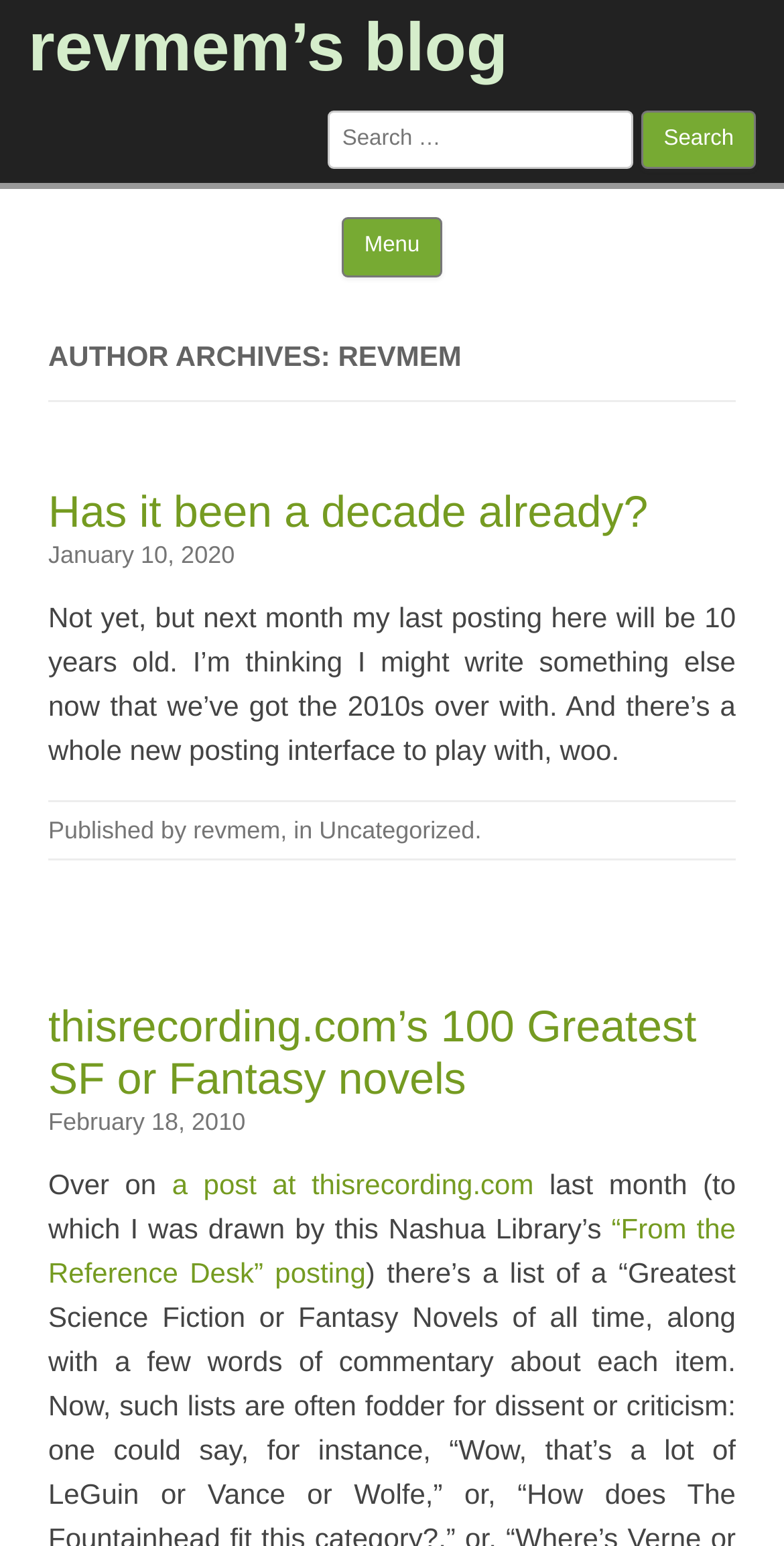Identify the bounding box coordinates of the region that needs to be clicked to carry out this instruction: "Search for something". Provide these coordinates as four float numbers ranging from 0 to 1, i.e., [left, top, right, bottom].

[0.419, 0.072, 0.808, 0.109]